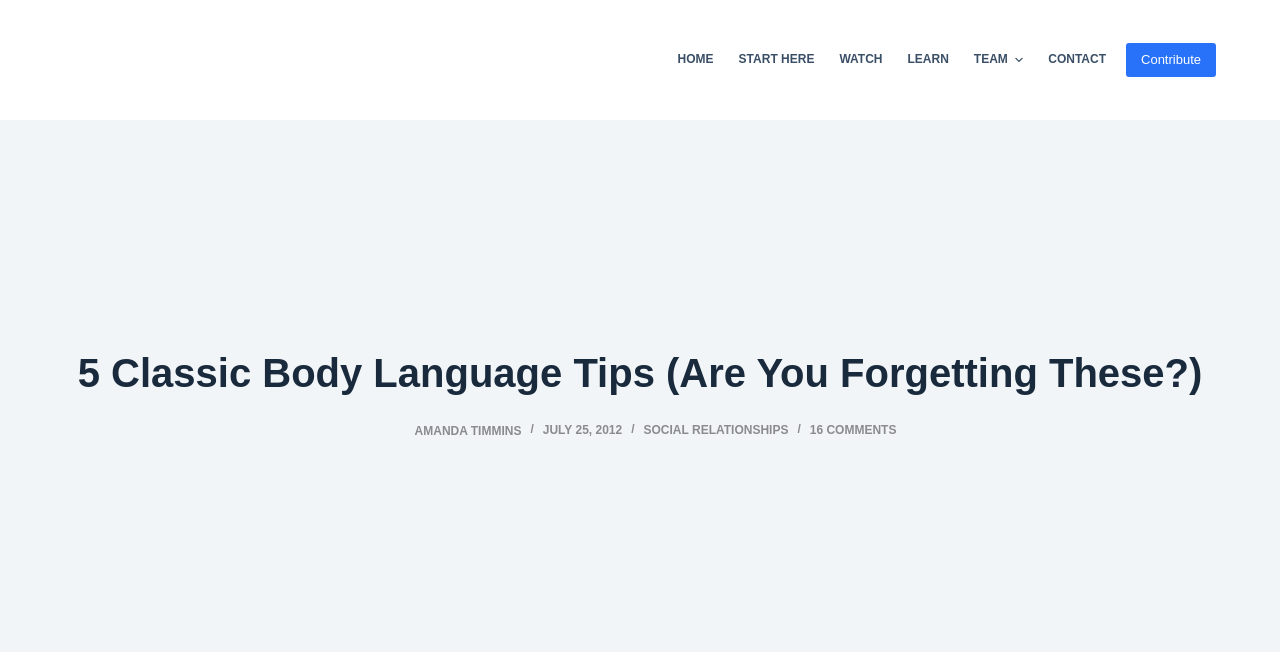Find the bounding box coordinates for the HTML element described as: "Contribute". The coordinates should consist of four float values between 0 and 1, i.e., [left, top, right, bottom].

[0.88, 0.066, 0.95, 0.118]